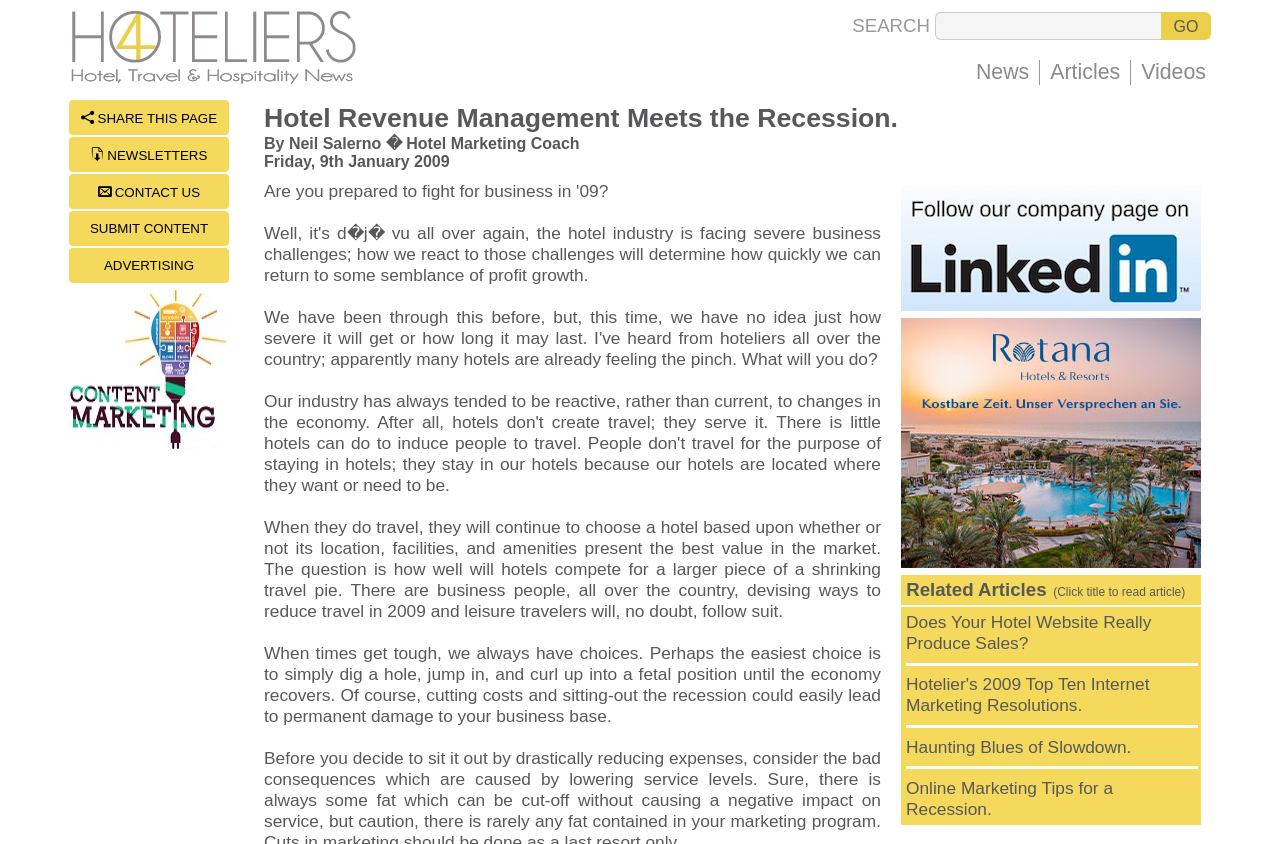Determine the bounding box coordinates of the area to click in order to meet this instruction: "Search for something".

[0.666, 0.014, 0.73, 0.047]